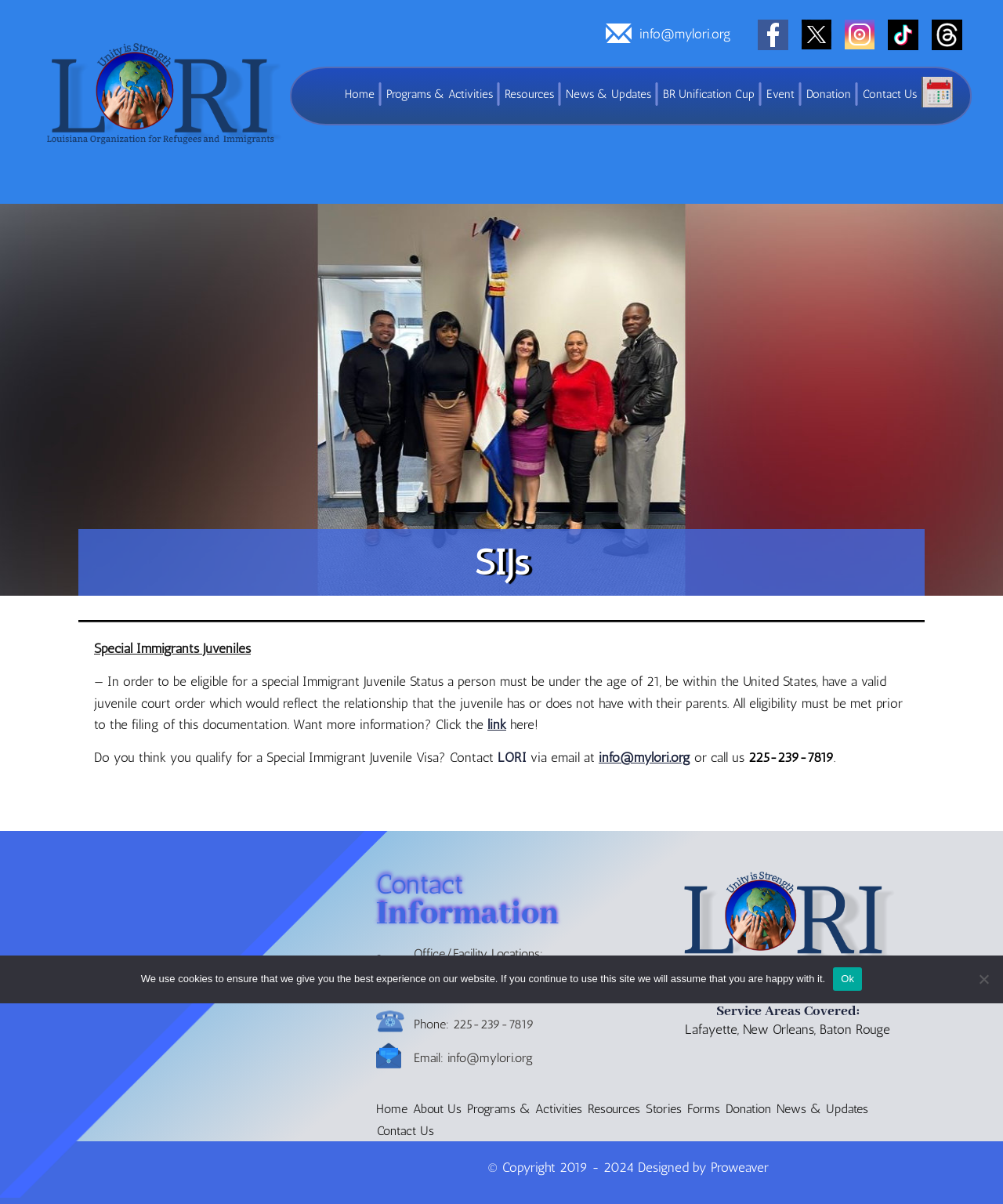Please determine the bounding box coordinates of the element to click in order to execute the following instruction: "Click the Home link". The coordinates should be four float numbers between 0 and 1, specified as [left, top, right, bottom].

[0.34, 0.057, 0.377, 0.1]